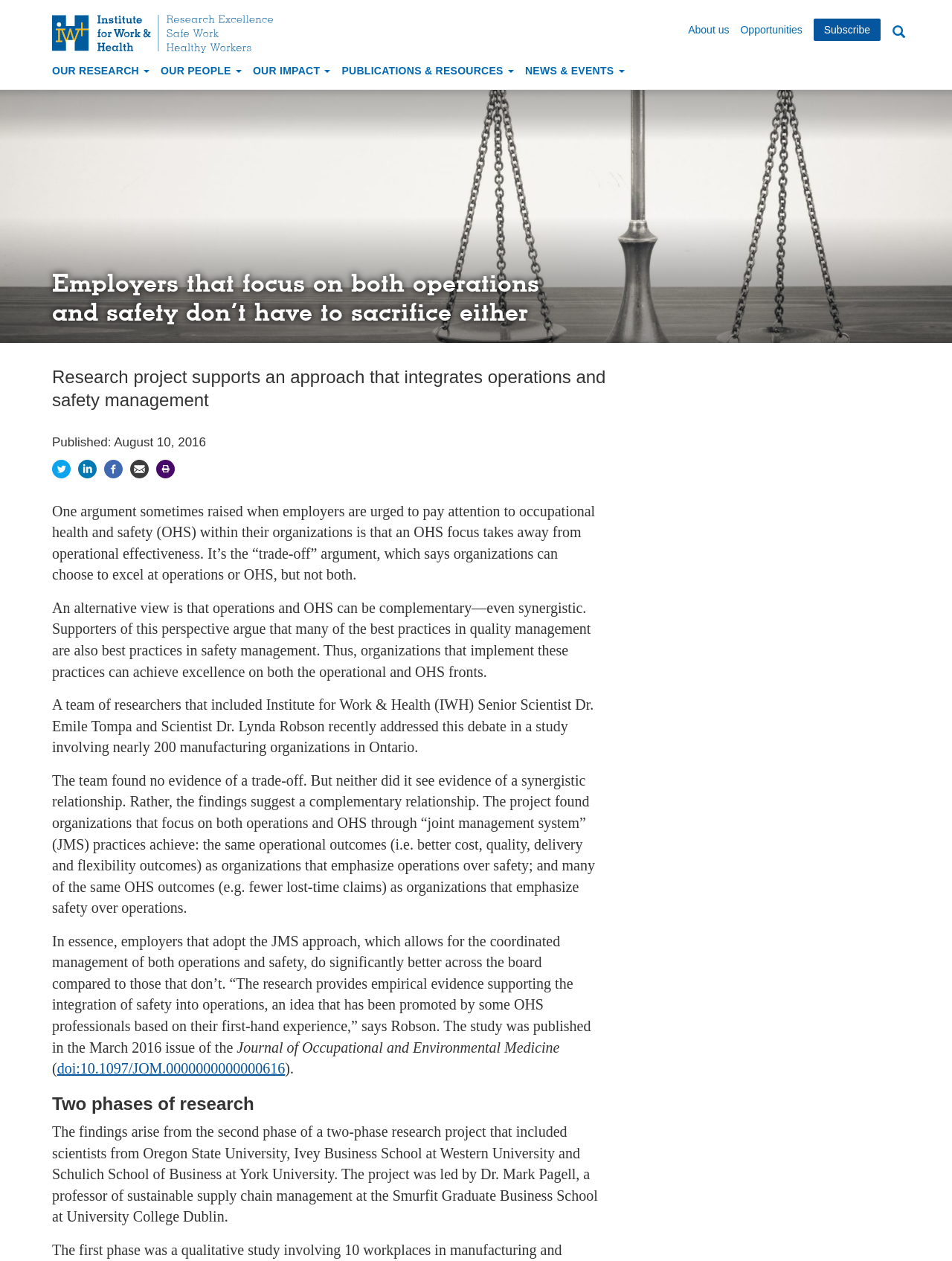Locate the bounding box coordinates of the clickable region to complete the following instruction: "Subscribe to the newsletter."

[0.854, 0.015, 0.925, 0.032]